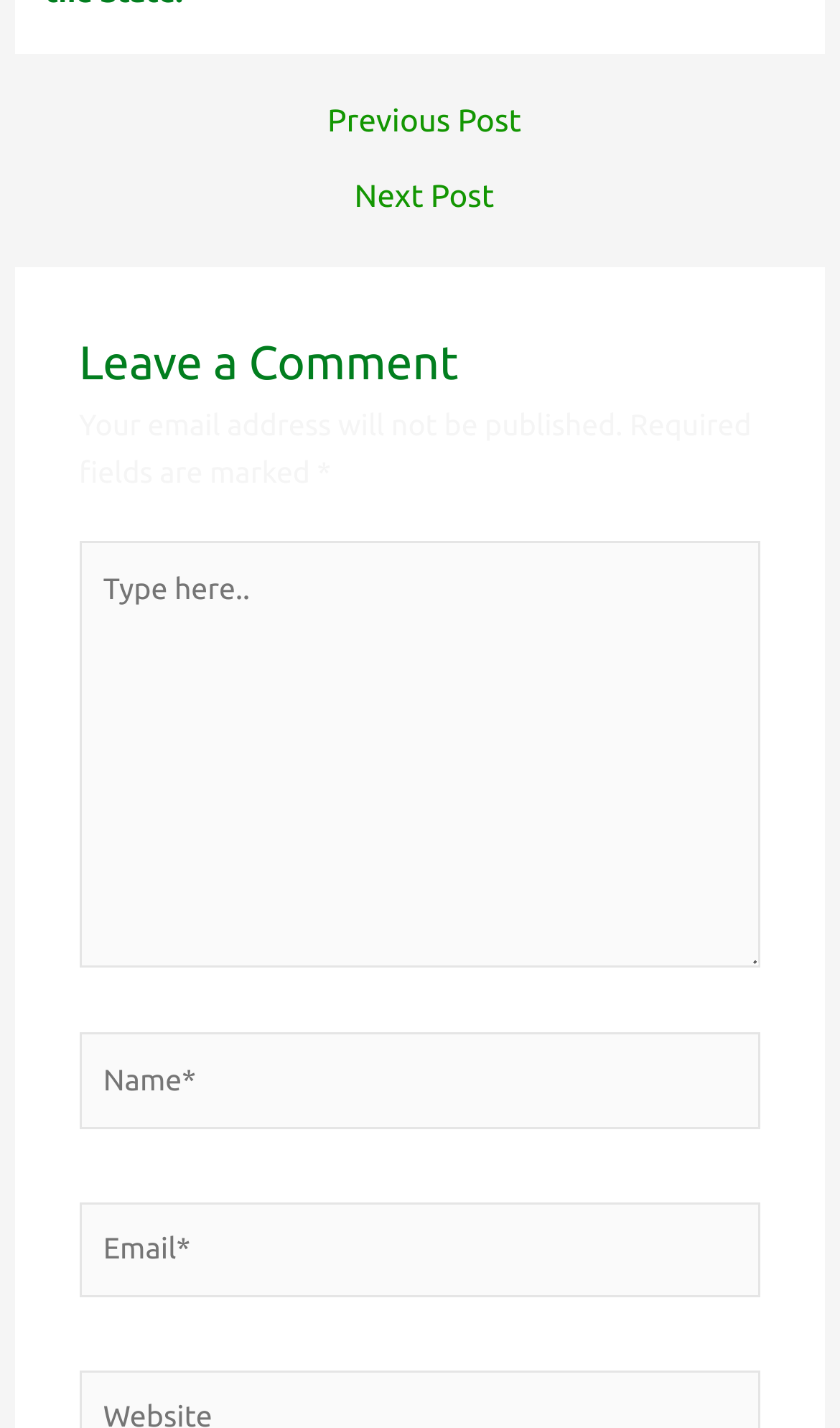What is the purpose of the 'Next Post' link?
We need a detailed and meticulous answer to the question.

The 'Next Post' link is located at the top of the webpage, indicating that it is a navigation element. Its purpose is to allow users to navigate to the next post, suggesting that the webpage is a blog or a platform that displays multiple posts.